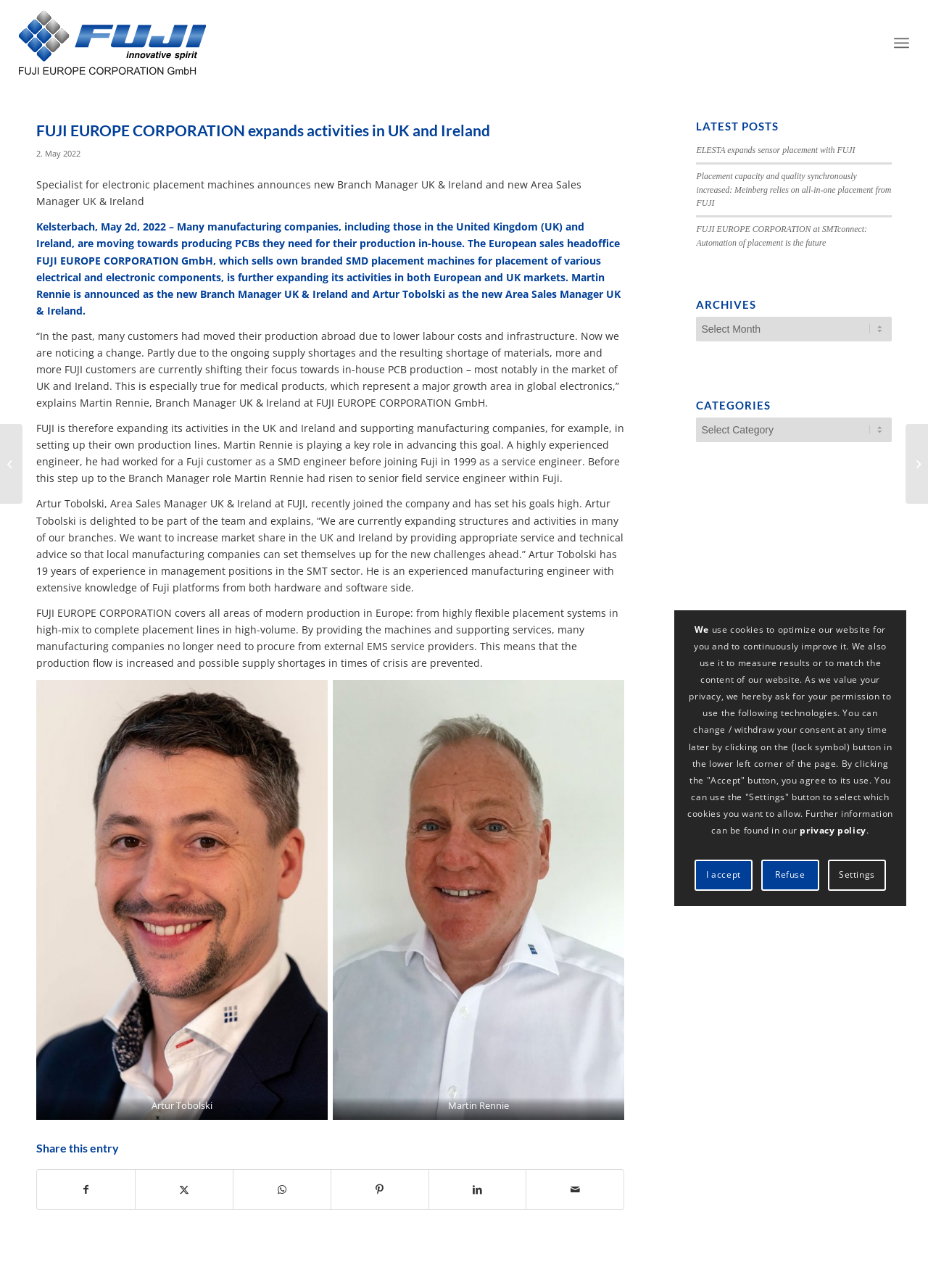Indicate the bounding box coordinates of the clickable region to achieve the following instruction: "Share this entry on Facebook."

[0.04, 0.908, 0.145, 0.939]